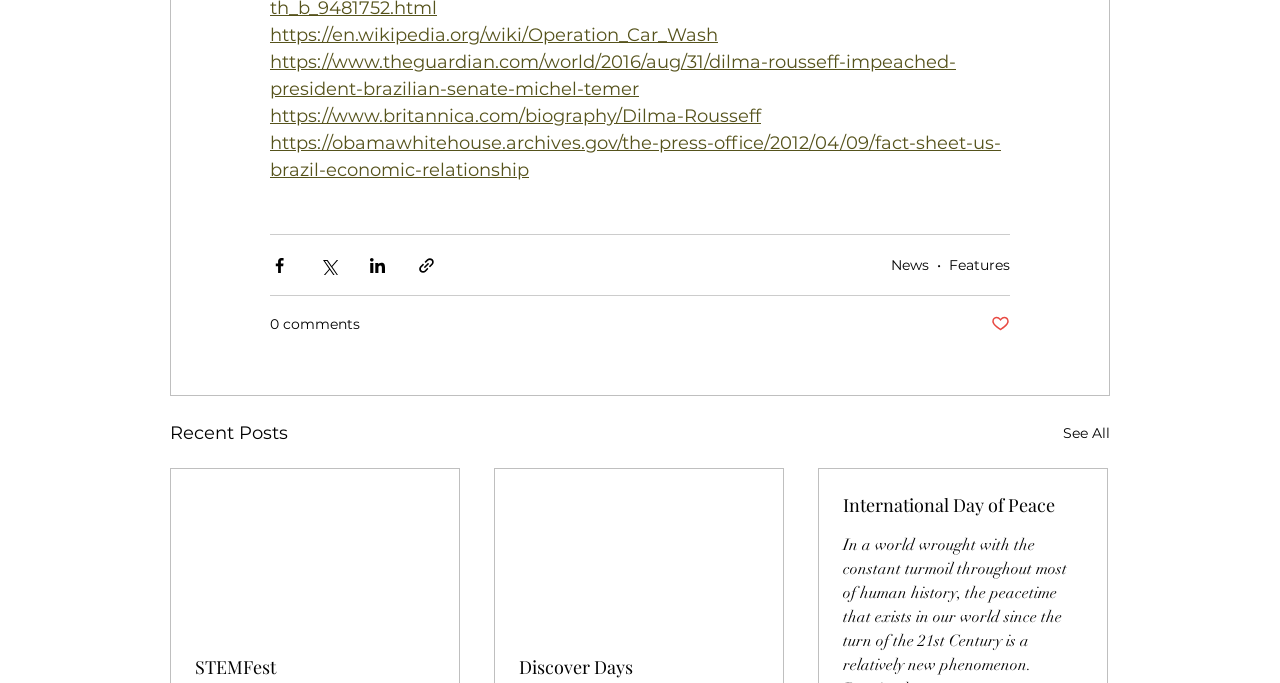Please provide a comprehensive answer to the question below using the information from the image: What is the topic of the first link?

The first link on the webpage has a URL 'https://en.wikipedia.org/wiki/Operation_Car_Wash', which suggests that the topic of this link is Operation Car Wash.